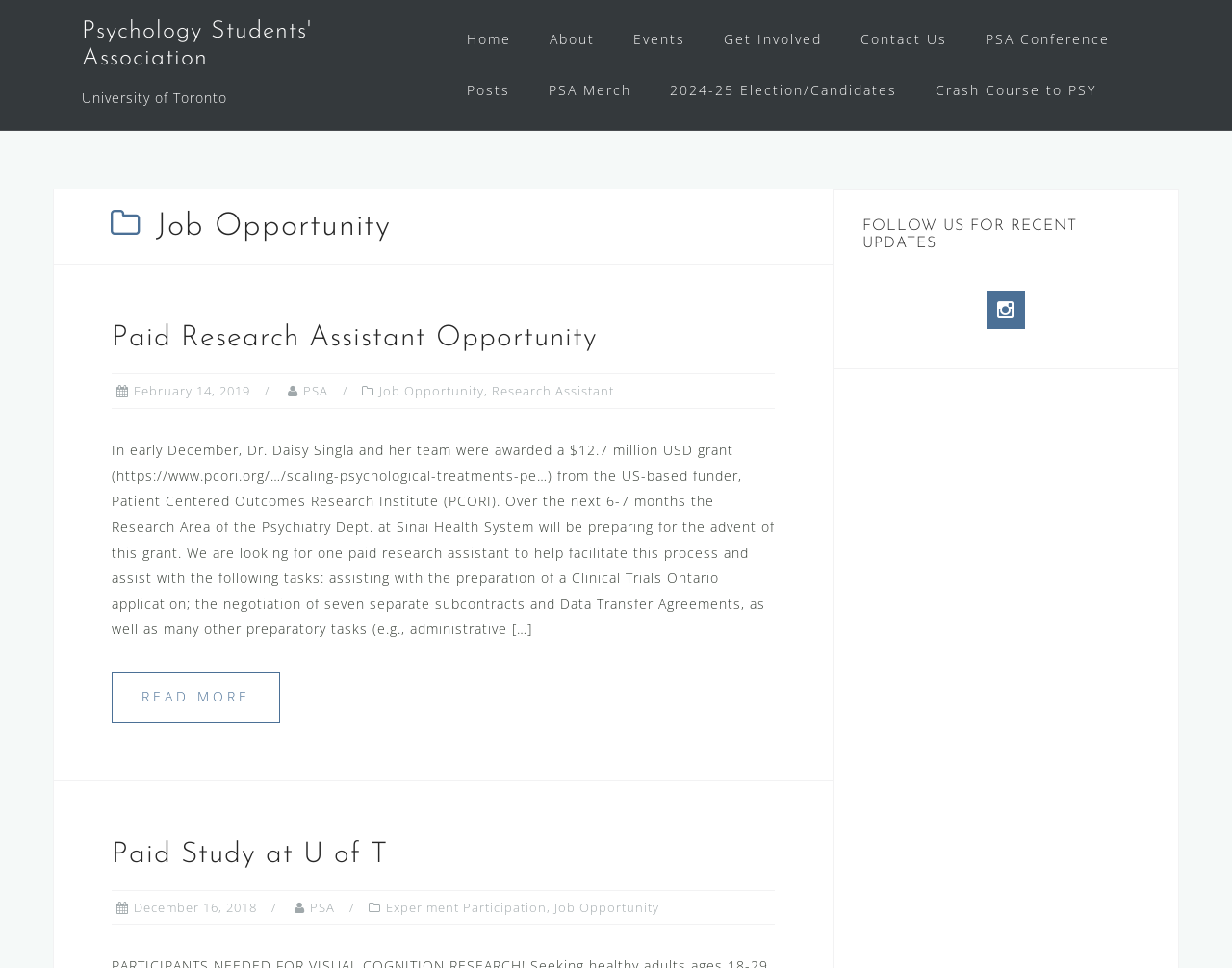How many links are in the main content area?
Answer the question with detailed information derived from the image.

I counted the number of links in the main content area, which includes links to job opportunities, dates, and organizations. There are 7 links in total. Therefore, the answer is 7.